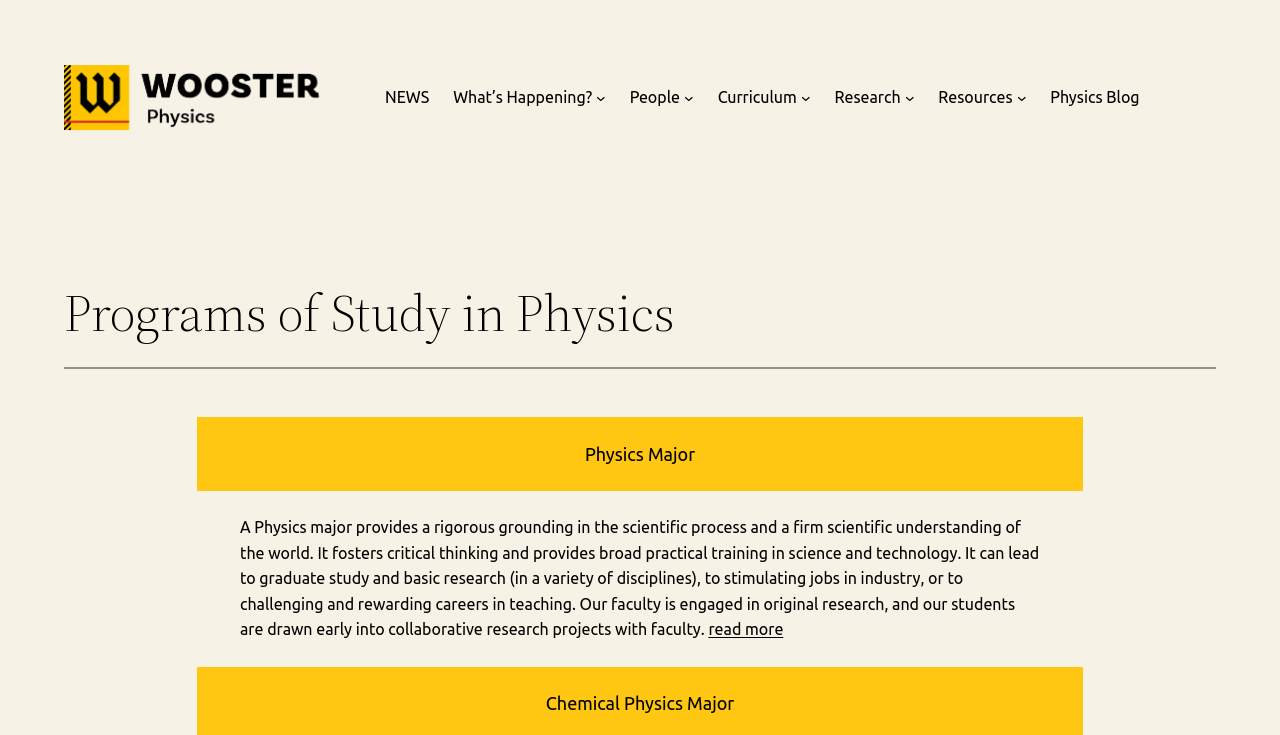How many submenu buttons are there?
Please provide a single word or phrase as your answer based on the screenshot.

6